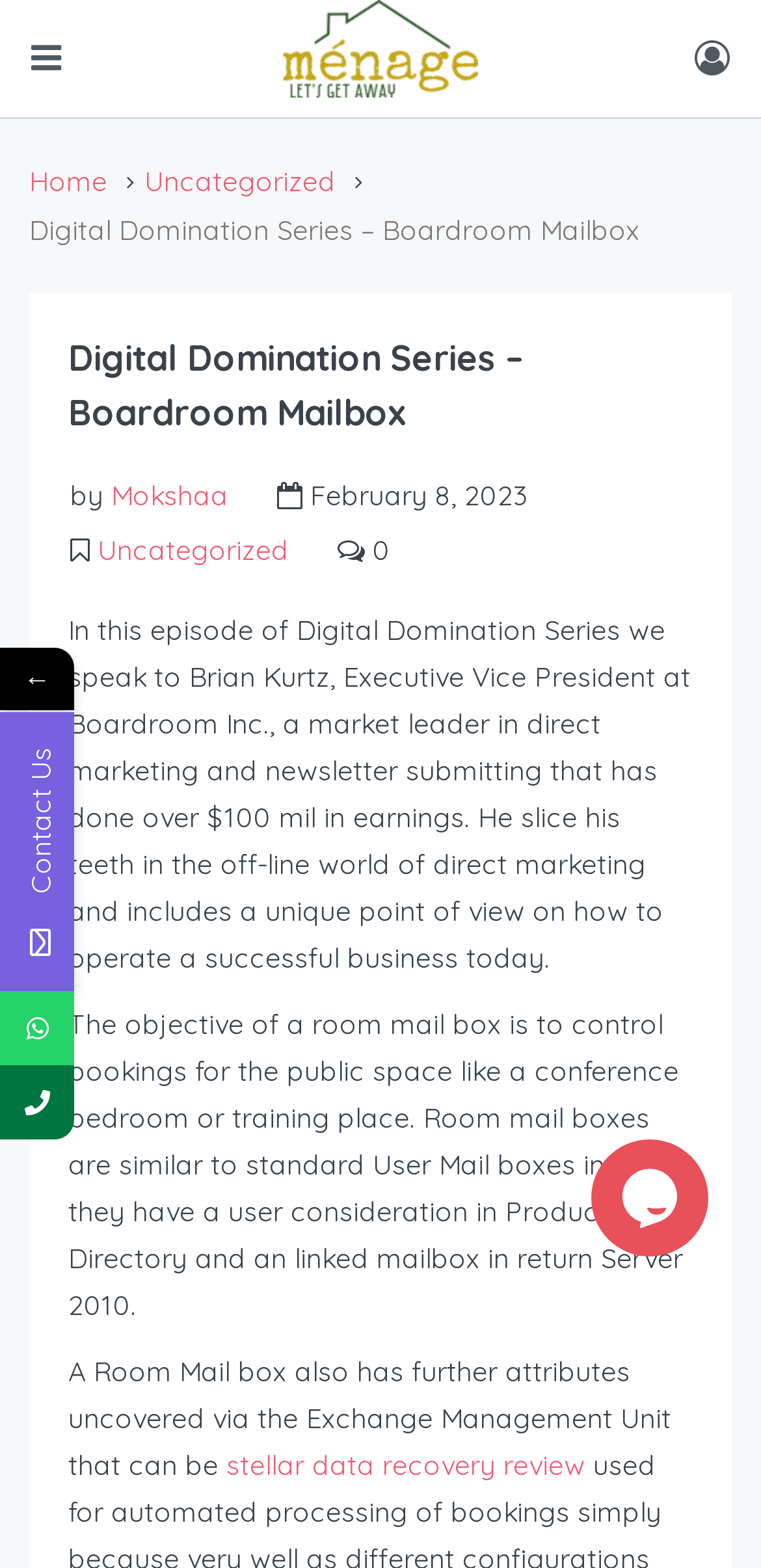Create an elaborate caption for the webpage.

The webpage is about the "Digital Domination Series" and features a prominent heading with the same title at the top center of the page. Below the heading, there is a subheading that reads "by Mokshaa" along with the date "February 8, 2023". 

On the top right corner, there are two buttons, one of which is expanded. On the top left corner, there is a layout table with a link to "Ménage Vacation Homes" accompanied by an image with the same name. 

The main content of the page is divided into three sections. The first section describes an episode of the Digital Domination Series, where Brian Kurtz, Executive Vice President at Boardroom Inc., is interviewed. The second section explains the concept of a room mailbox, its attributes, and its uses. The third section contains a link to a review of stellar data recovery.

On the left side of the page, there are links to "Home" and "Uncategorized" categories. Below these links, there are two static texts, one with a left arrow symbol and the other with the text "Contact Us". 

At the bottom left corner, there are two links with icons, one with a Facebook icon and the other with a Twitter icon. On the bottom right corner, there is an iframe containing a chat widget.